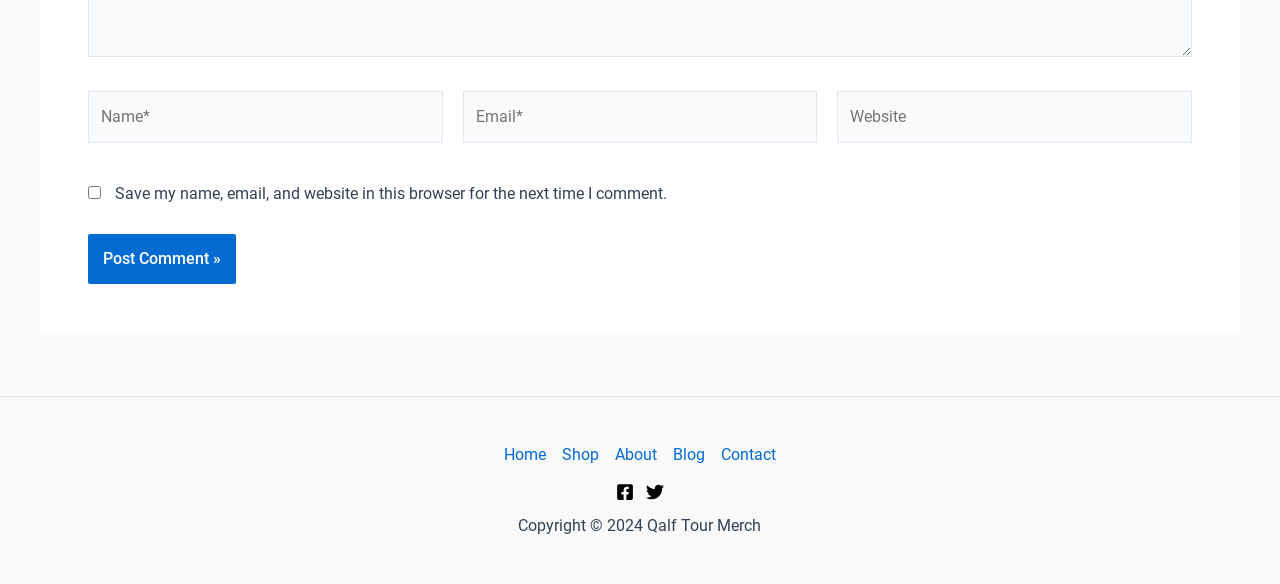Locate the bounding box coordinates of the element that should be clicked to execute the following instruction: "Enter your name".

[0.069, 0.156, 0.346, 0.245]